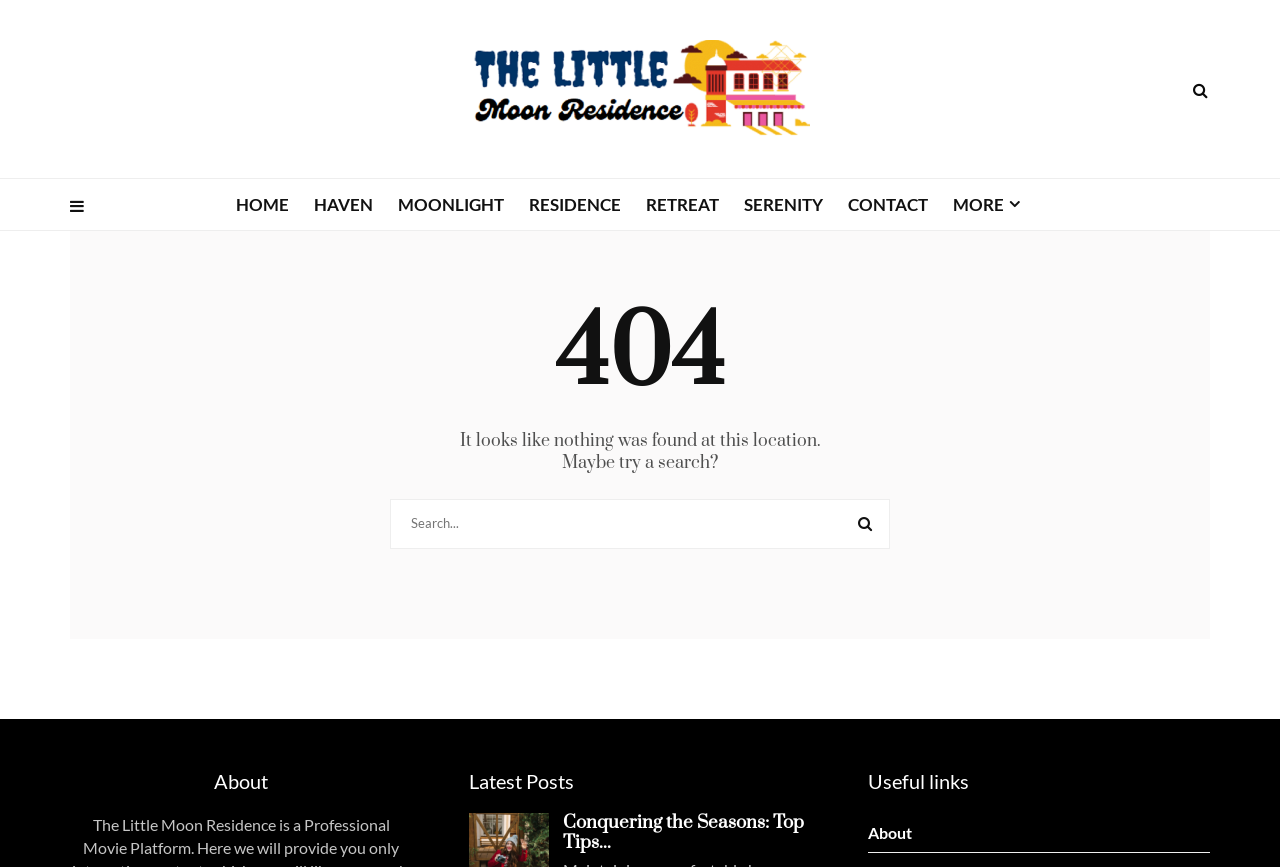What is the purpose of the search bar?
Please answer the question with a detailed response using the information from the screenshot.

The search bar is provided with a placeholder 'Search...' and a search button, which suggests that it is used to search for content within the website.